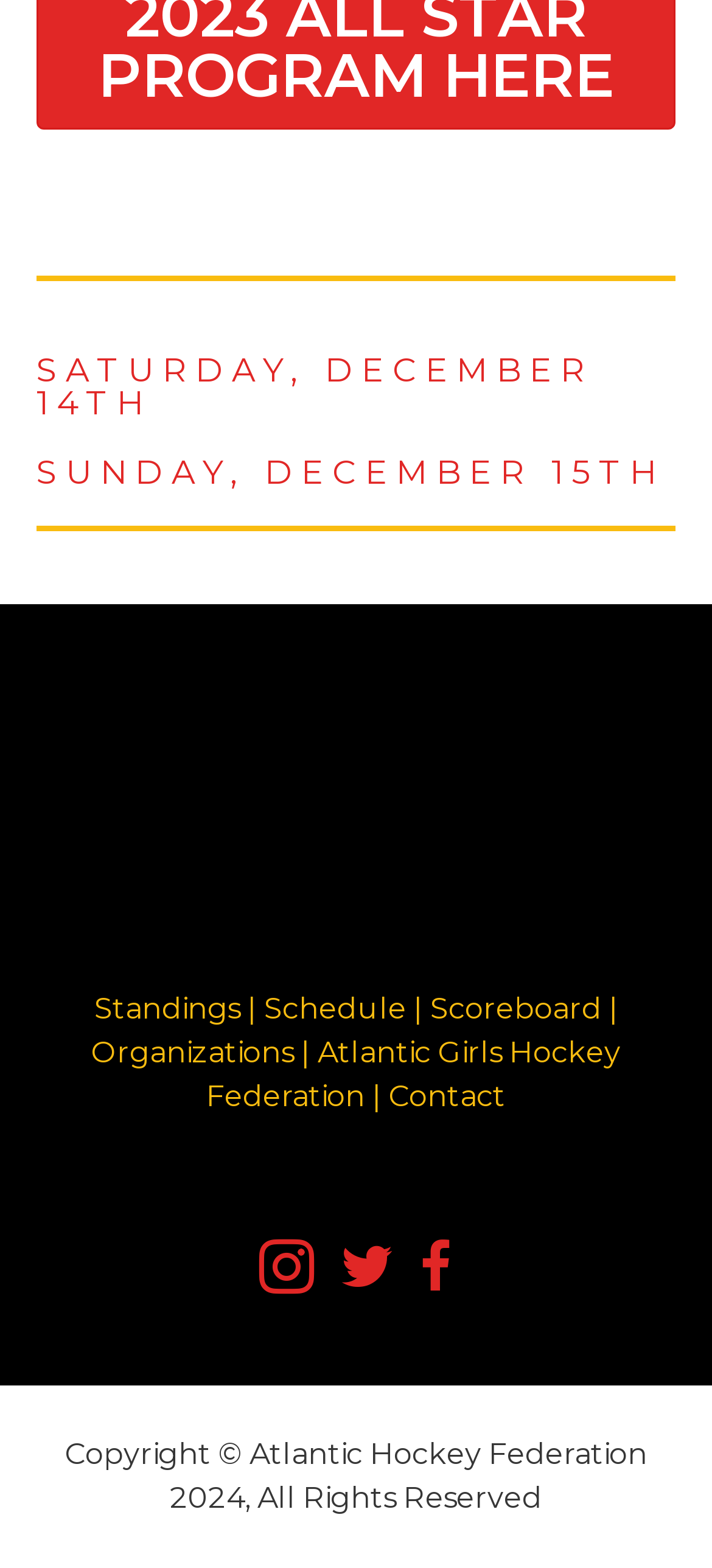Locate the UI element that matches the description Atlantic Girls Hockey Federation in the webpage screenshot. Return the bounding box coordinates in the format (top-left x, top-left y, bottom-right x, bottom-right y), with values ranging from 0 to 1.

[0.29, 0.66, 0.872, 0.71]